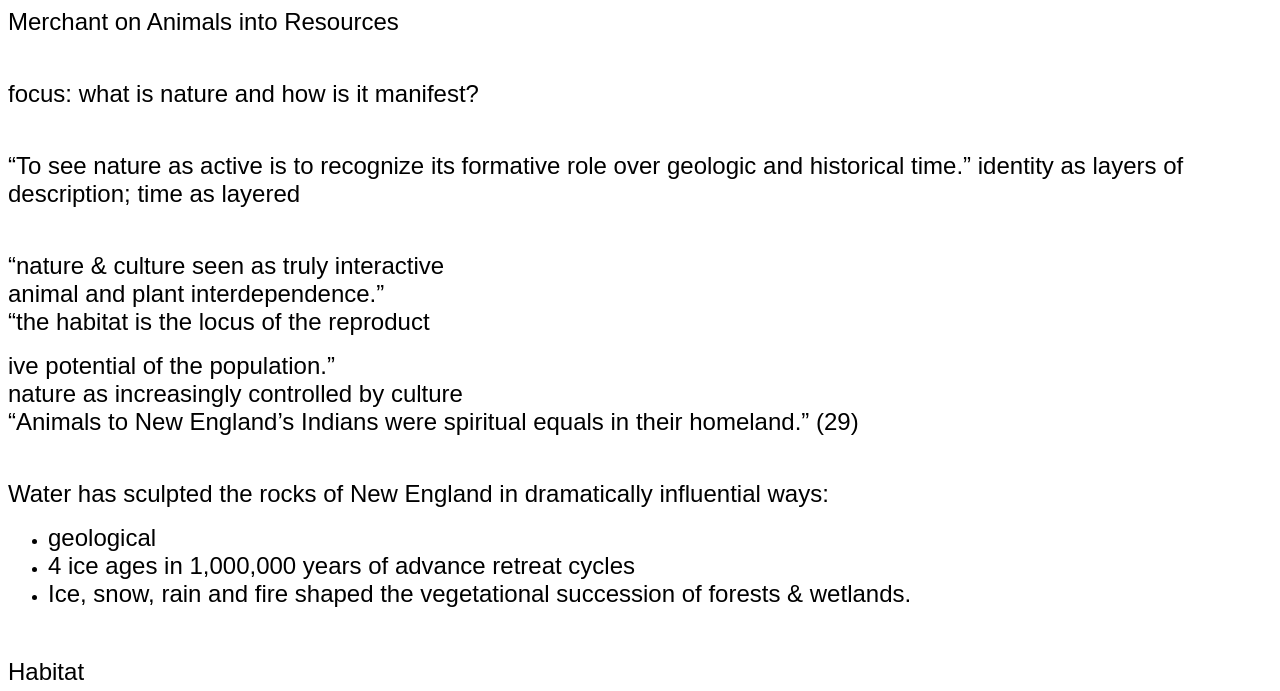What are some geological processes that occurred in New England?
Refer to the image and provide a thorough answer to the question.

The webpage lists '4 ice ages in 1,000,000 years of advance retreat cycles' as one of the geological processes that occurred in New England, indicating that the region experienced multiple ice ages and cycles of advance and retreat.